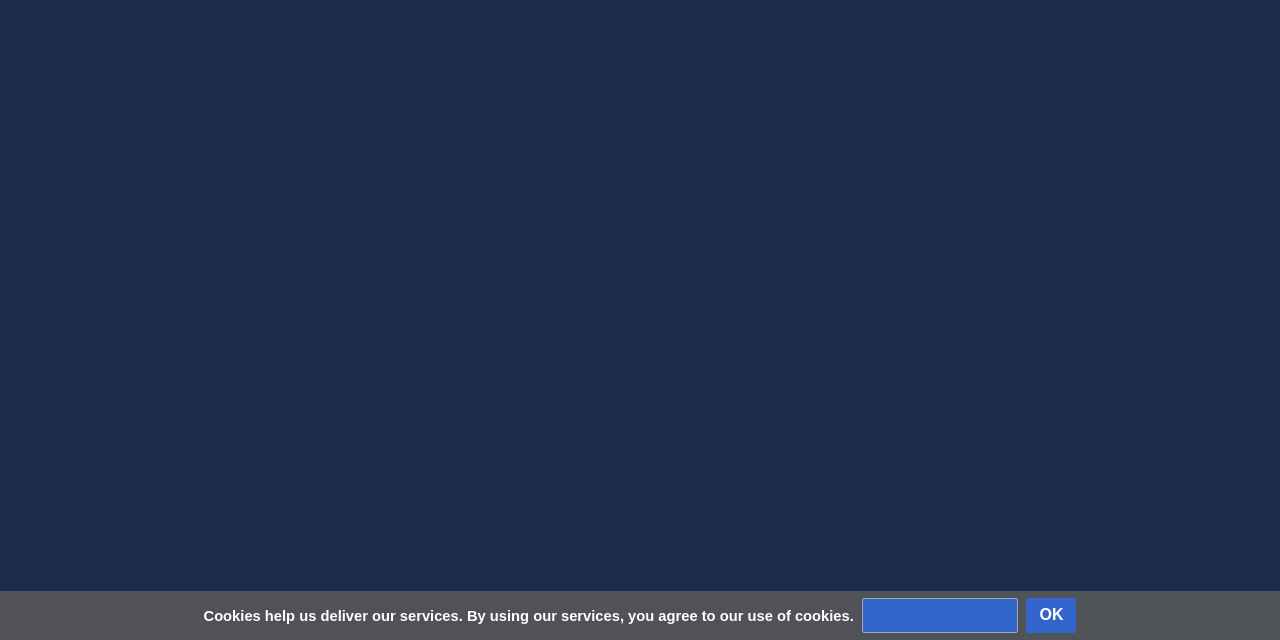Using the provided element description "More information", determine the bounding box coordinates of the UI element.

[0.673, 0.935, 0.796, 0.989]